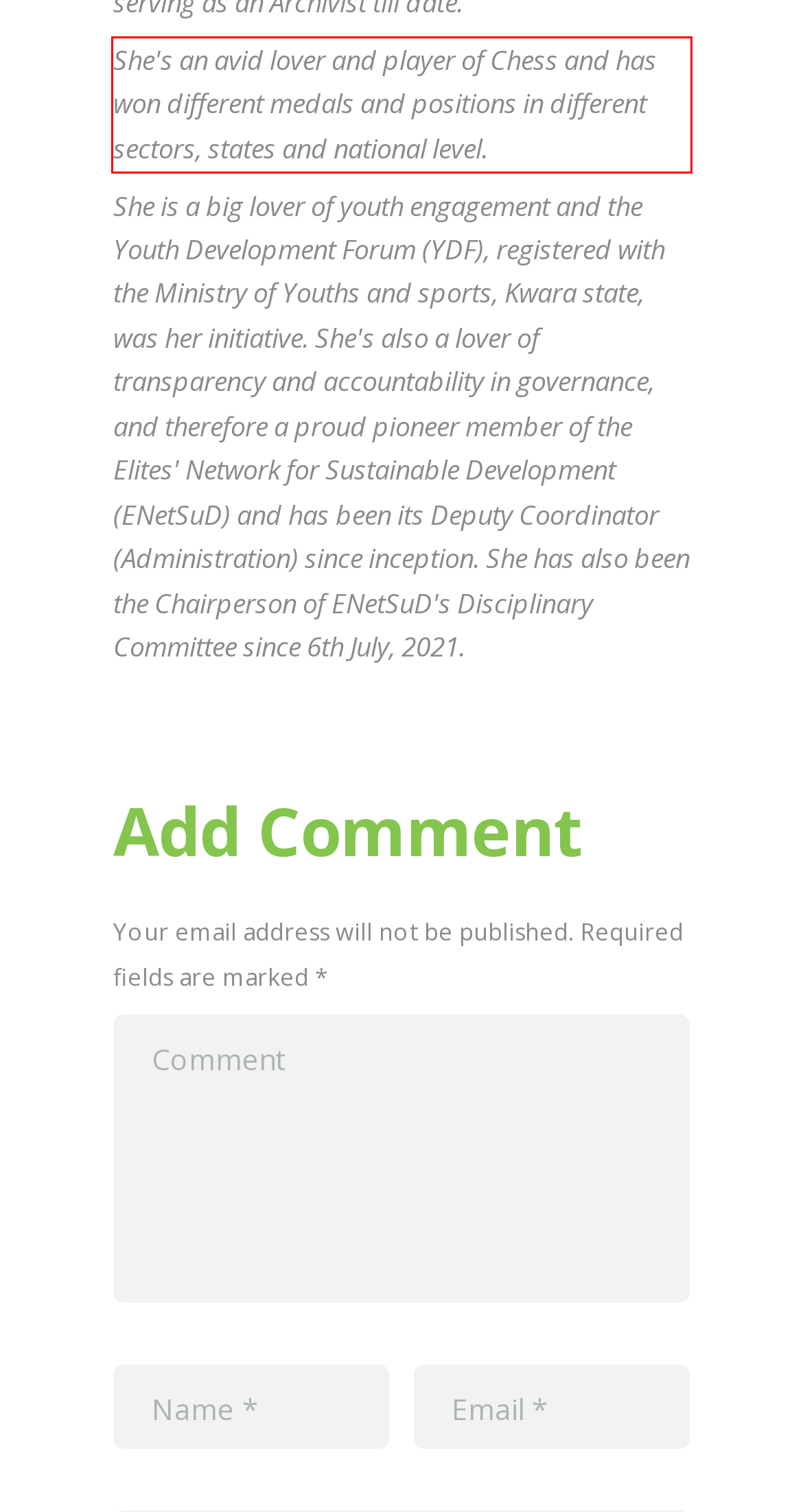Inspect the webpage screenshot that has a red bounding box and use OCR technology to read and display the text inside the red bounding box.

She's an avid lover and player of Chess and has won different medals and positions in different sectors, states and national level.